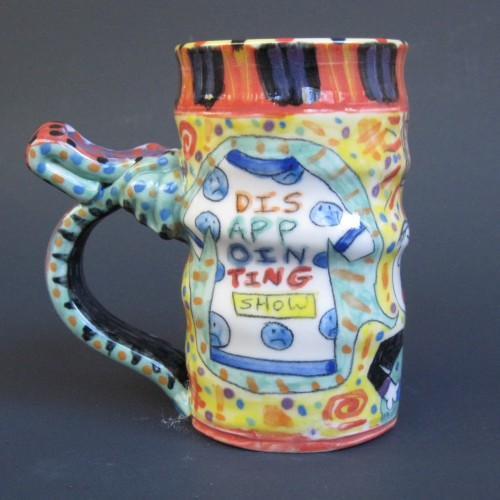What shape is the handle of the mug?
Please provide a comprehensive and detailed answer to the question.

According to the caption, the handle of the mug is uniquely shaped, resembling a playful character, which adds to the mug's whimsical style.